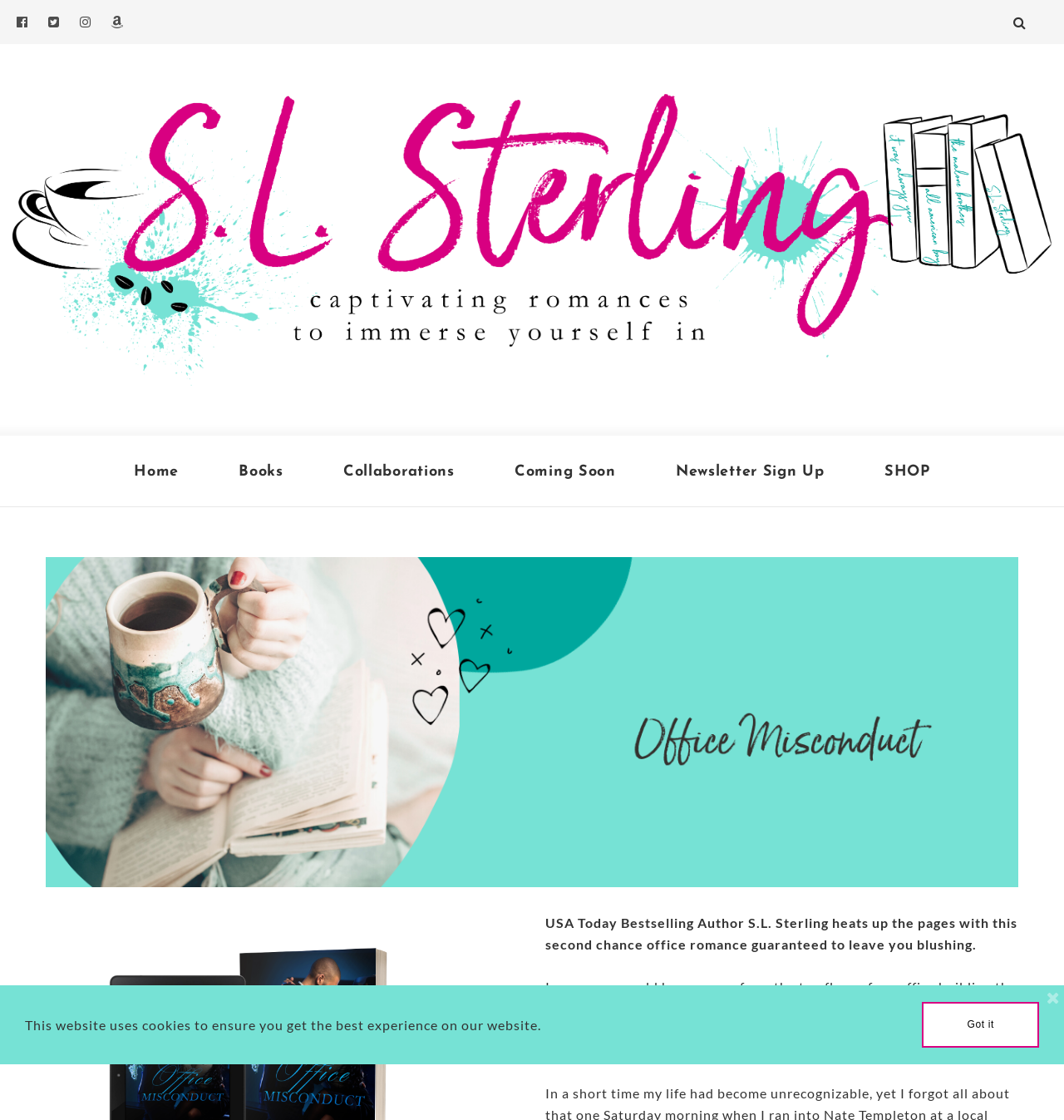Identify the bounding box coordinates of the element to click to follow this instruction: 'View books'. Ensure the coordinates are four float values between 0 and 1, provided as [left, top, right, bottom].

[0.224, 0.389, 0.266, 0.452]